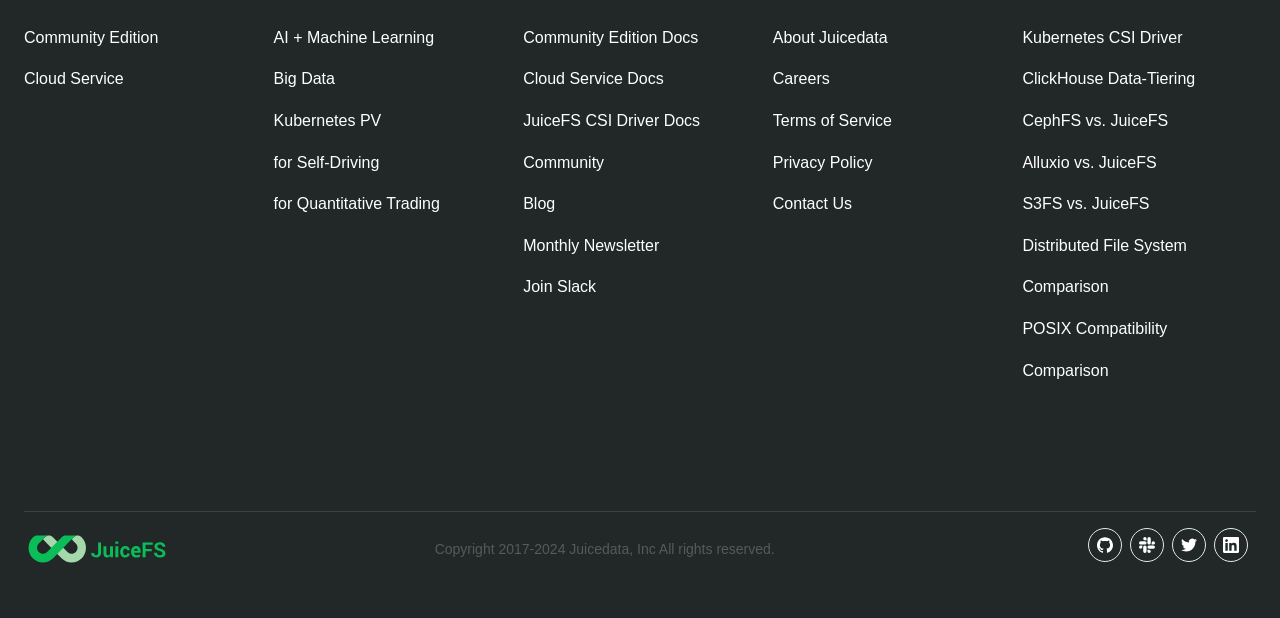Find the bounding box coordinates of the UI element according to this description: "Monthly Newsletter".

[0.409, 0.383, 0.515, 0.411]